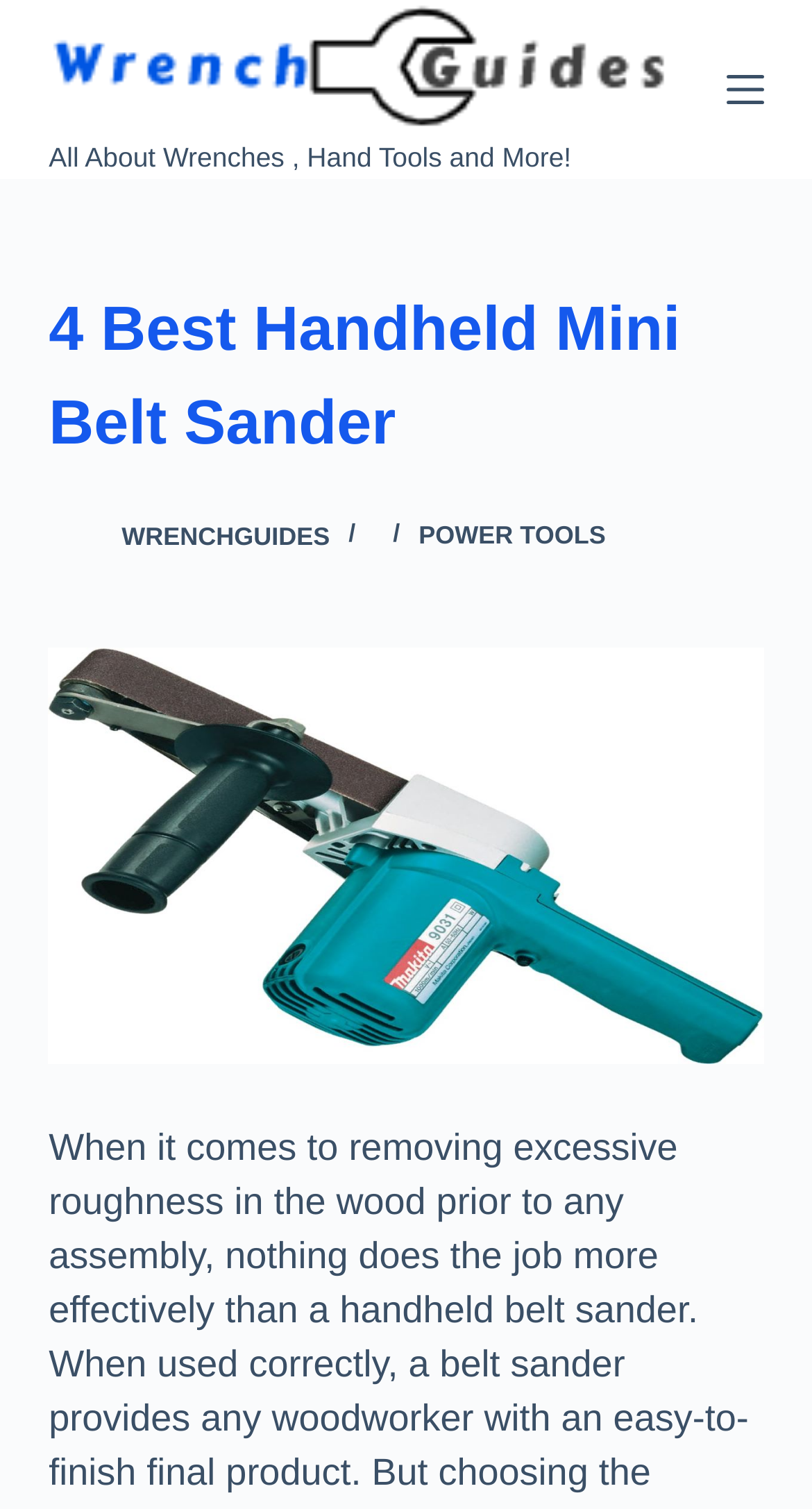Bounding box coordinates are given in the format (top-left x, top-left y, bottom-right x, bottom-right y). All values should be floating point numbers between 0 and 1. Provide the bounding box coordinate for the UI element described as: Menu

[0.894, 0.047, 0.94, 0.072]